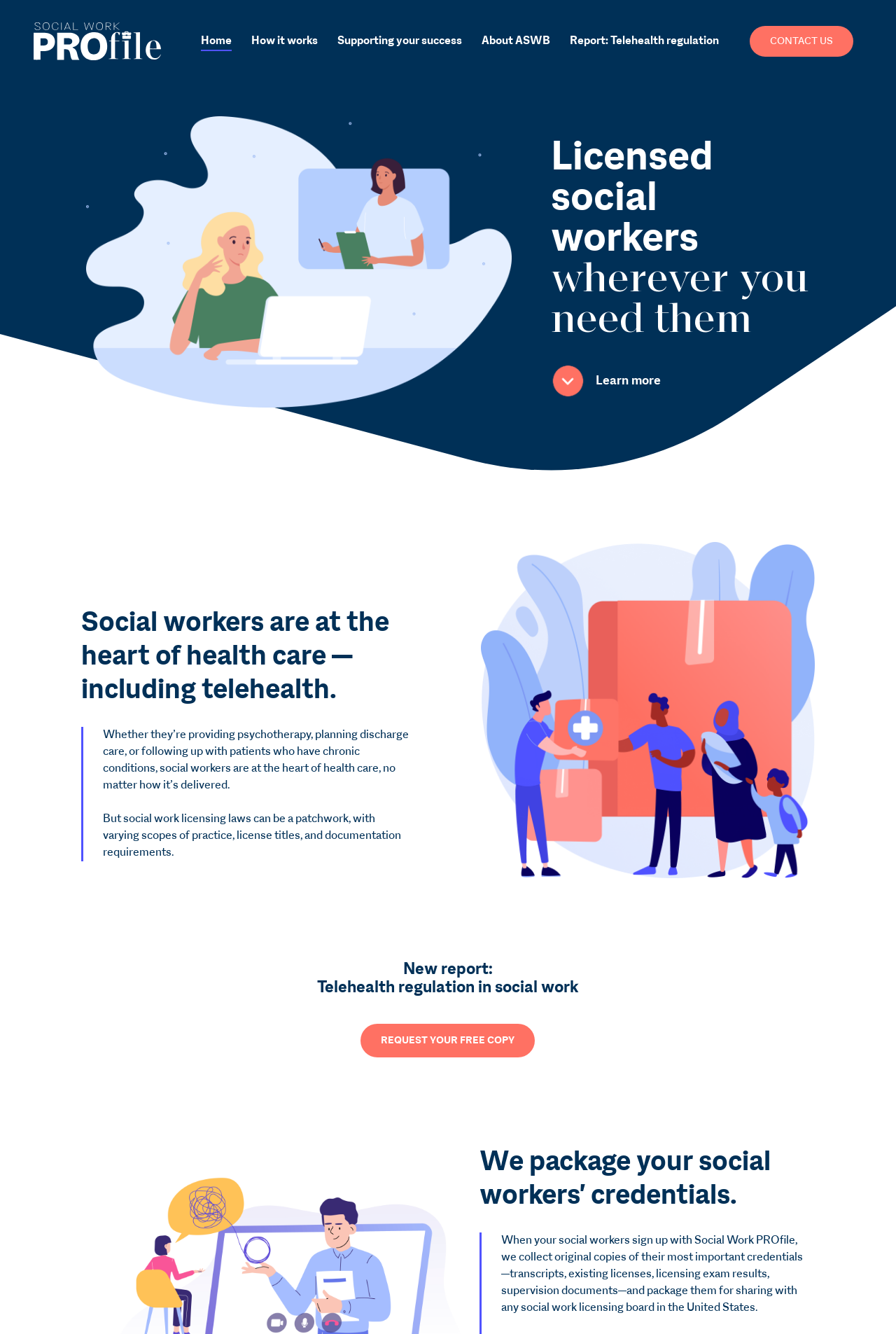What does Social Work PROfile collect from social workers?
Using the image, provide a detailed and thorough answer to the question.

According to the webpage, when social workers sign up with Social Work PROfile, the service collects original copies of their most important credentials, including transcripts, existing licenses, licensing exam results, and supervision documents, and packages them for sharing with any social work licensing board in the United States.